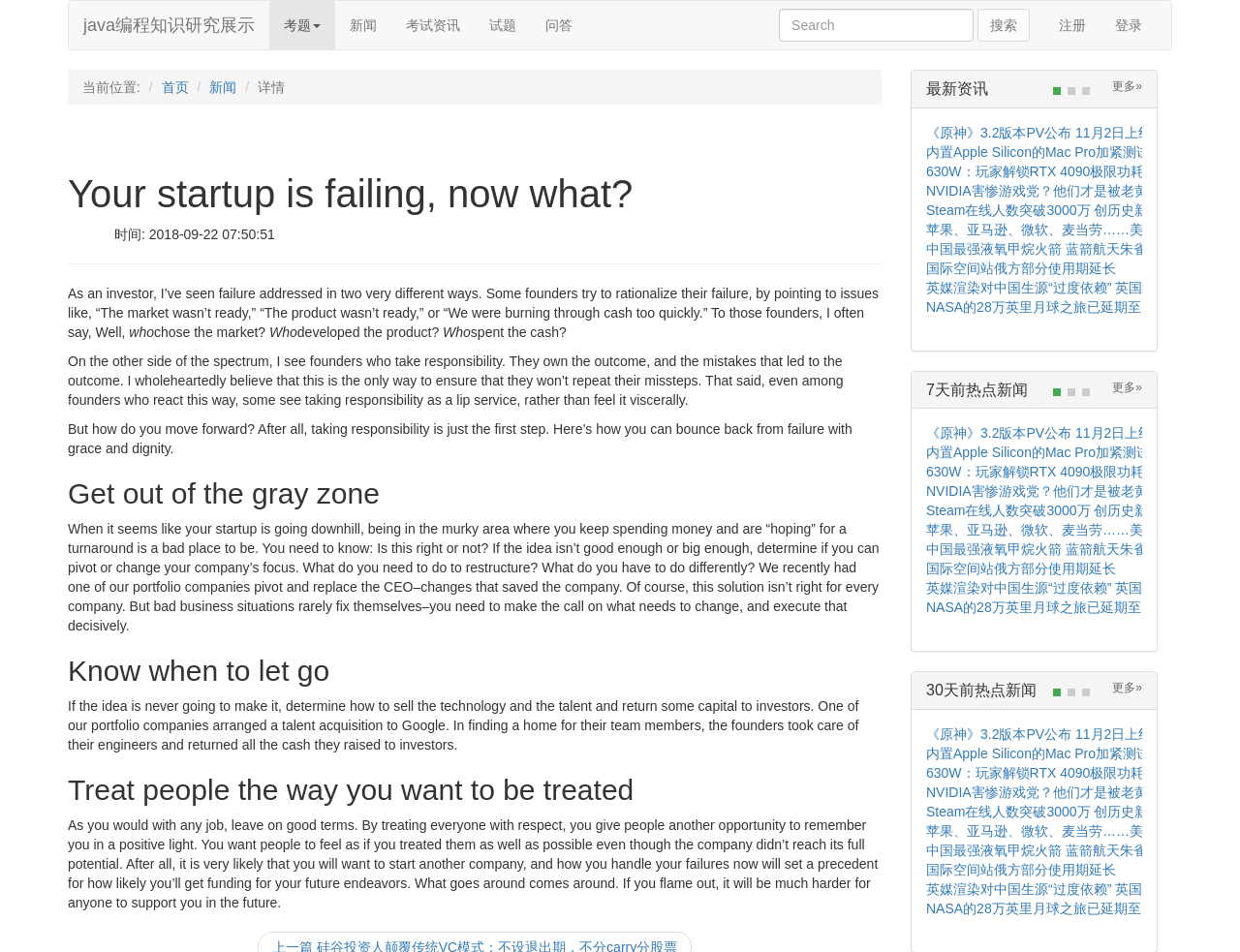Please identify the bounding box coordinates of the area that needs to be clicked to follow this instruction: "Go to the news page".

[0.27, 0.001, 0.316, 0.052]